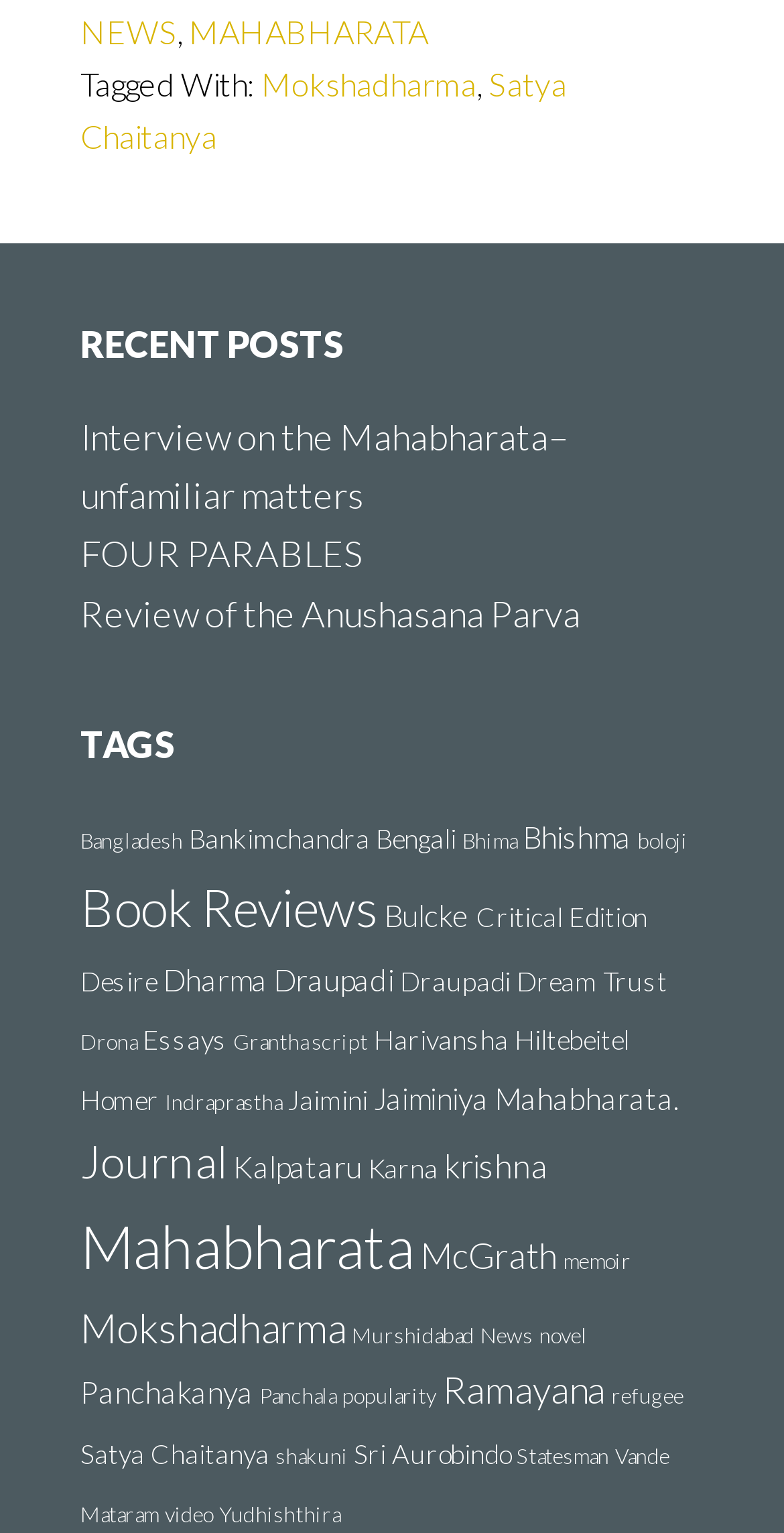What is the title of the first post?
Analyze the image and provide a thorough answer to the question.

I found the title of the first post by looking at the link elements under the 'RECENT POSTS' heading. The first link element has the text 'Interview on the Mahabharata–unfamiliar matters', so I extracted the title from that.